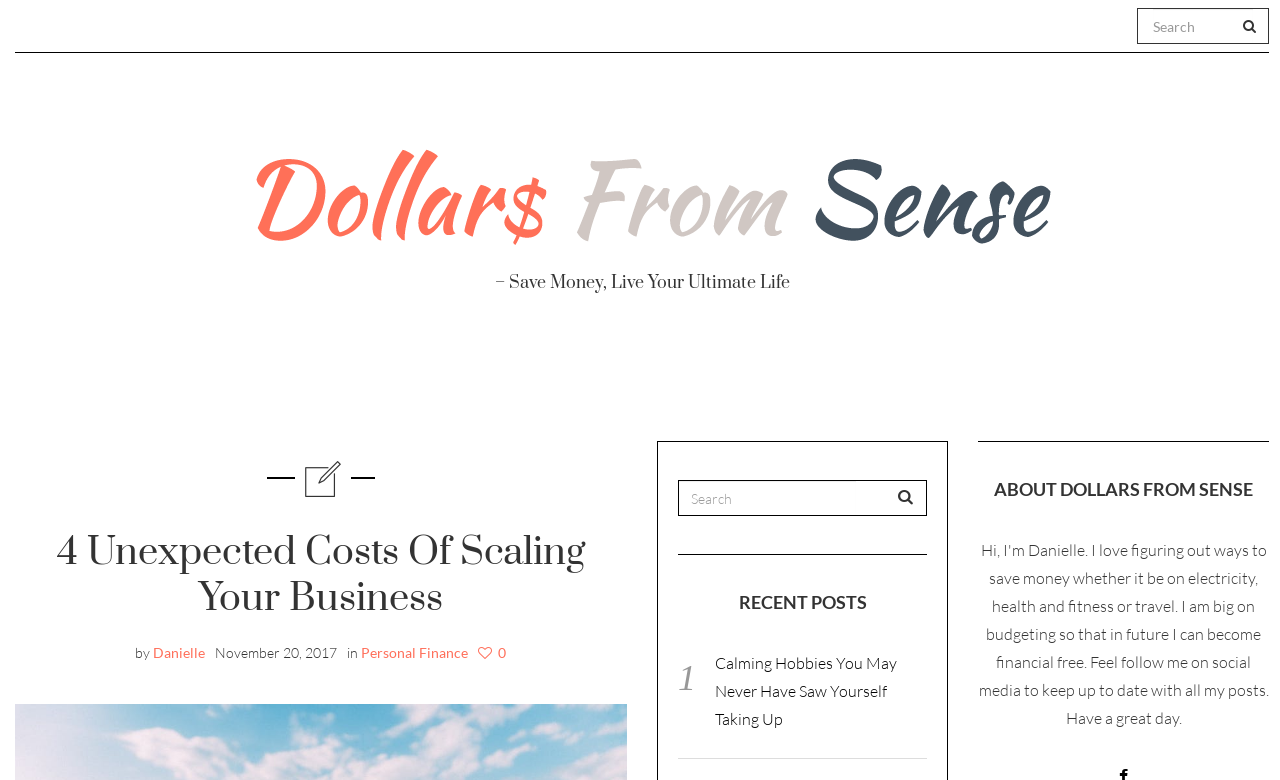Who is the author of the article?
Based on the screenshot, give a detailed explanation to answer the question.

The author of the article can be found in the link element with the text 'Danielle', which is located below the heading element with the text '4 Unexpected Costs Of Scaling Your Business'.